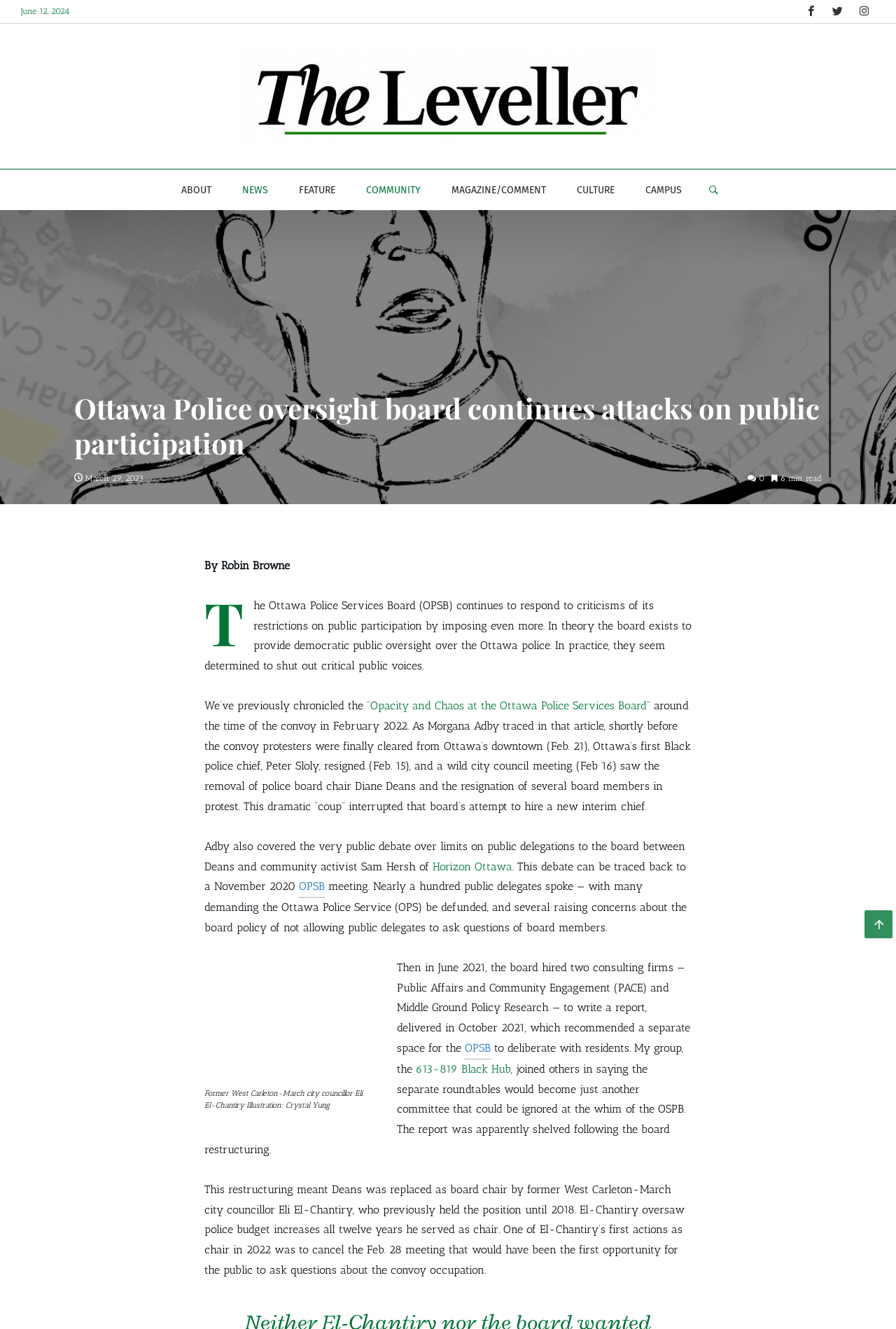Determine the bounding box coordinates for the area you should click to complete the following instruction: "Click the ABOUT link".

[0.19, 0.128, 0.258, 0.159]